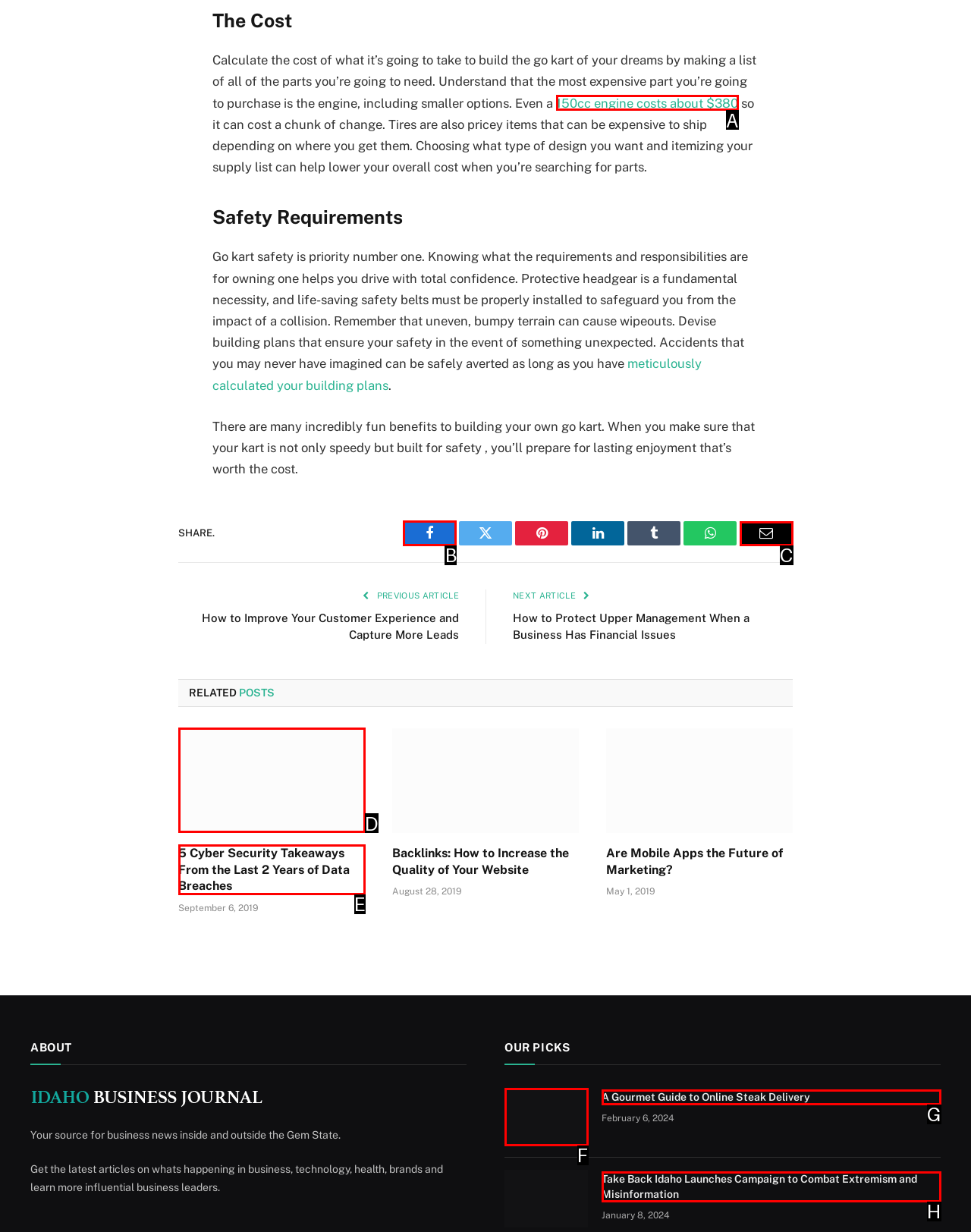Which choice should you pick to execute the task: Share on Facebook
Respond with the letter associated with the correct option only.

B